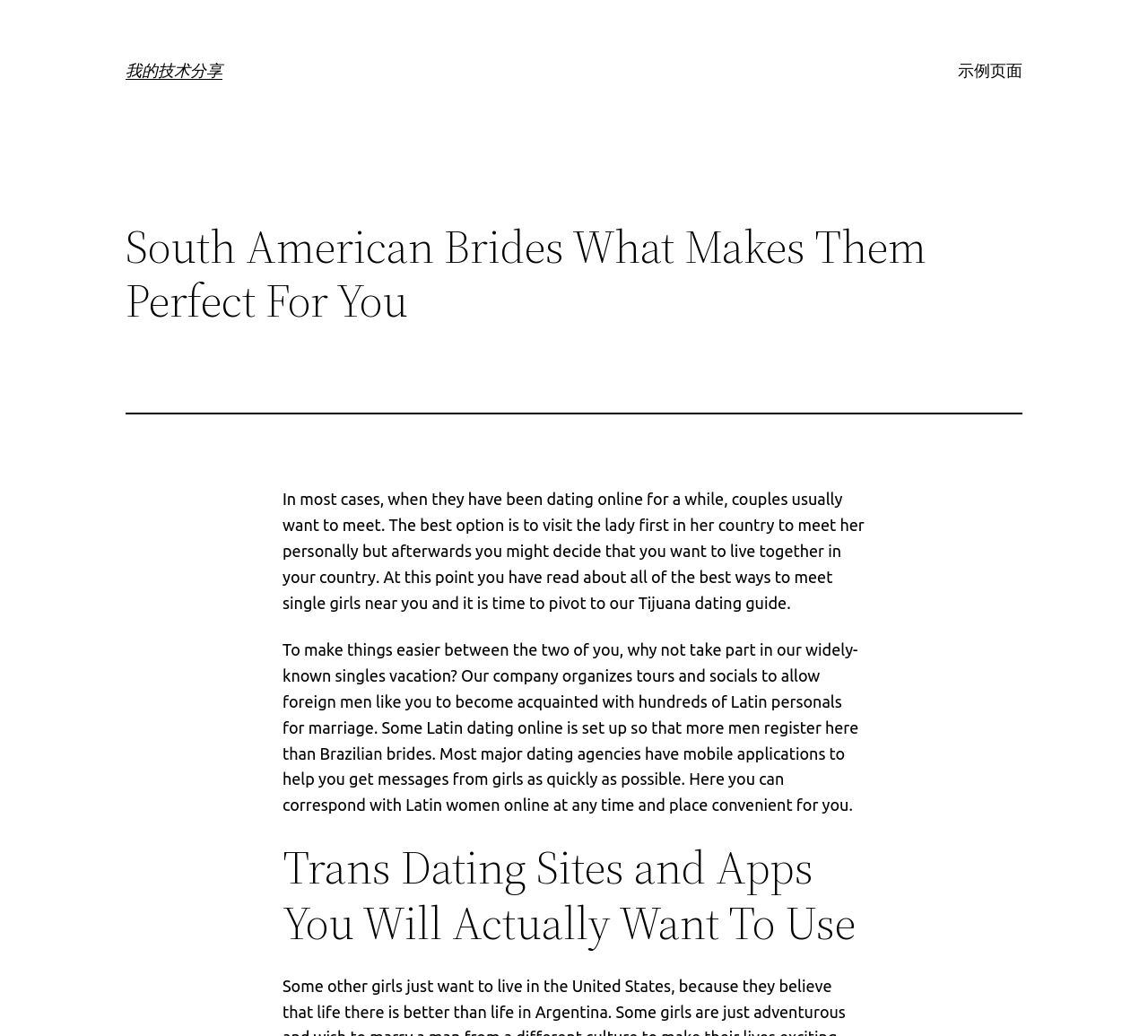What is the title of the last section?
Using the image provided, answer with just one word or phrase.

Trans Dating Sites and Apps